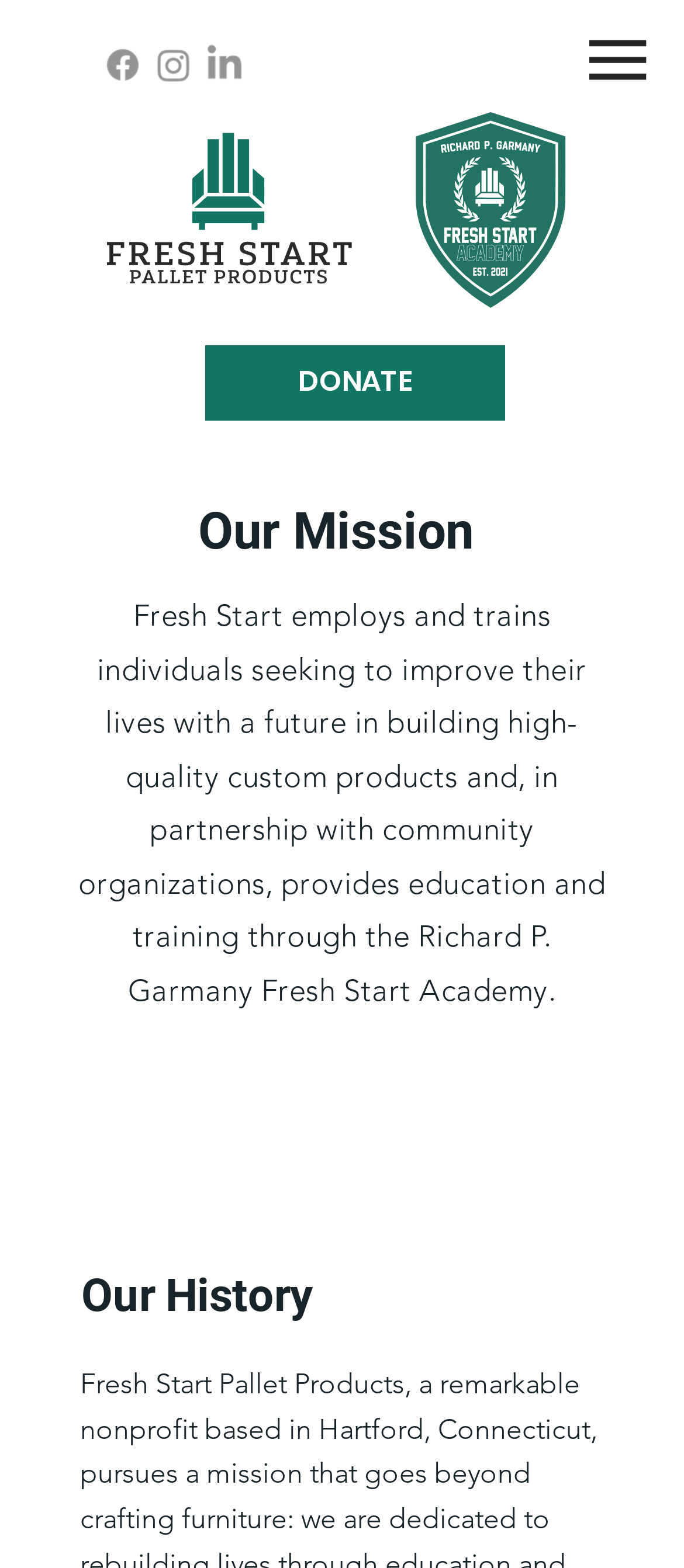Please examine the image and provide a detailed answer to the question: What is the name of the academy?

The name of the academy is mentioned in the text description of the organization's mission, which states that the organization provides education and training through the Richard P. Garmany Fresh Start Academy.